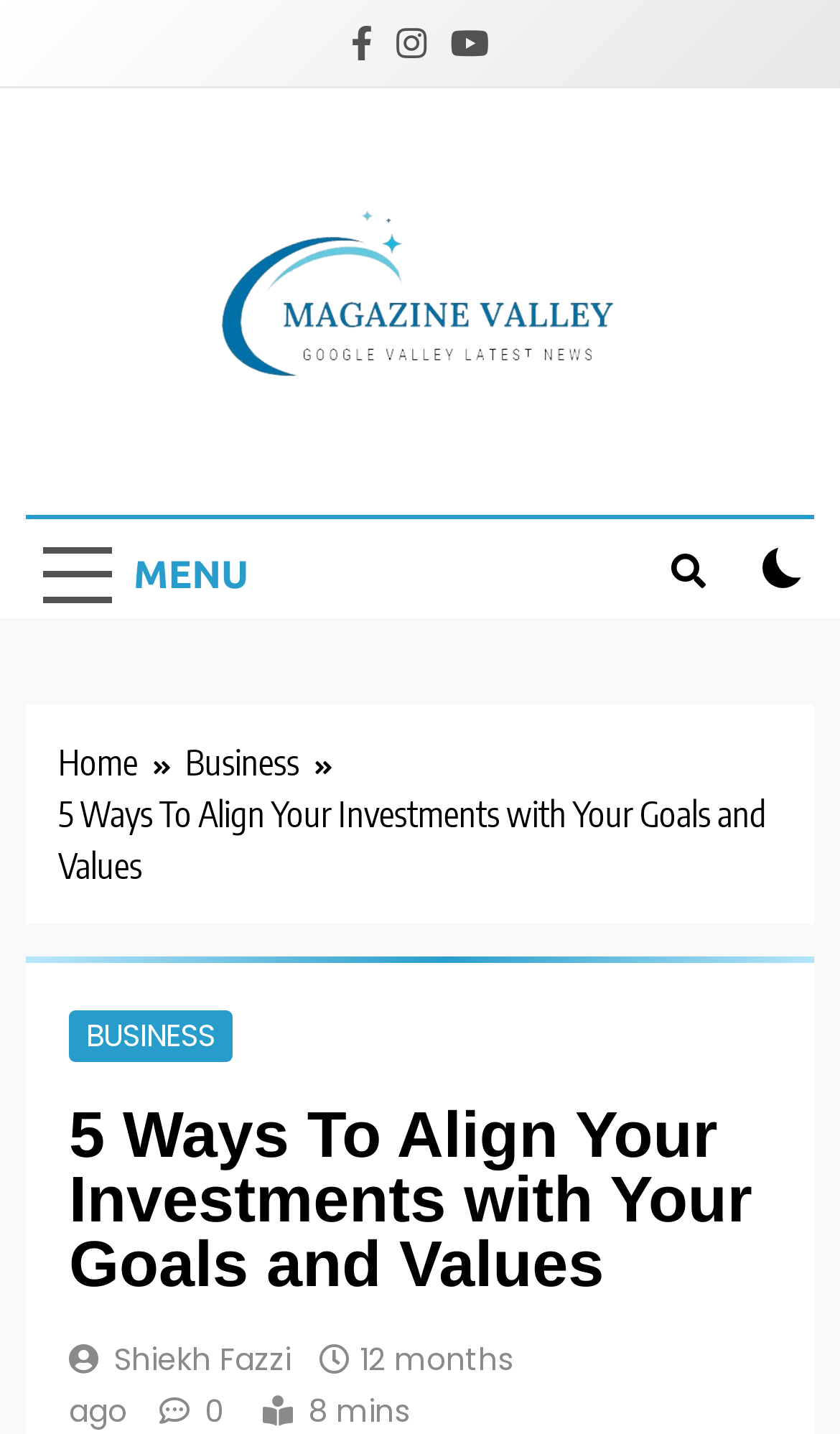Based on the provided description, "parent_node: Site Help aria-label="Site Help"", find the bounding box of the corresponding UI element in the screenshot.

None